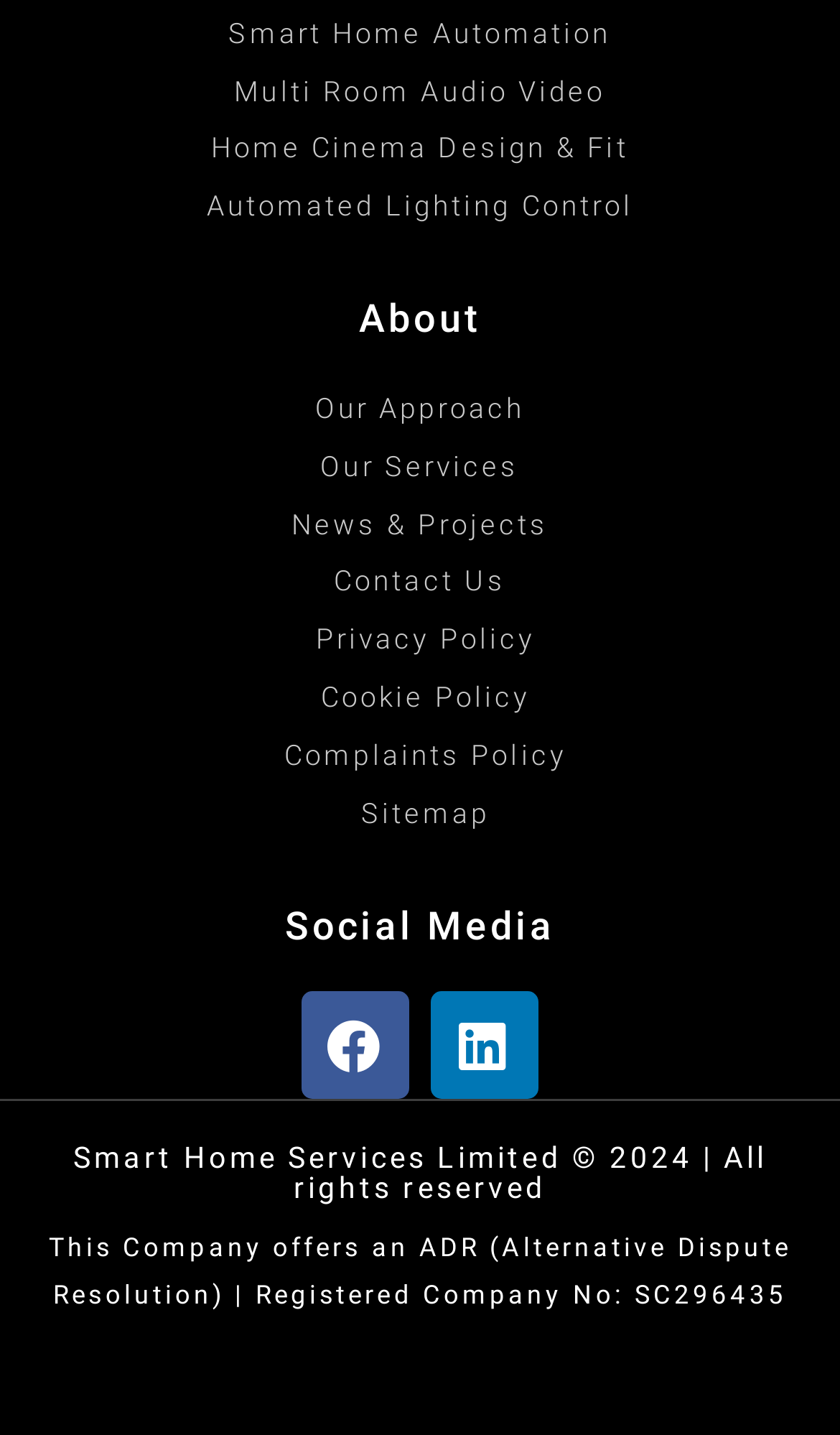Provide the bounding box coordinates of the area you need to click to execute the following instruction: "Follow us on Facebook".

[0.359, 0.691, 0.487, 0.766]